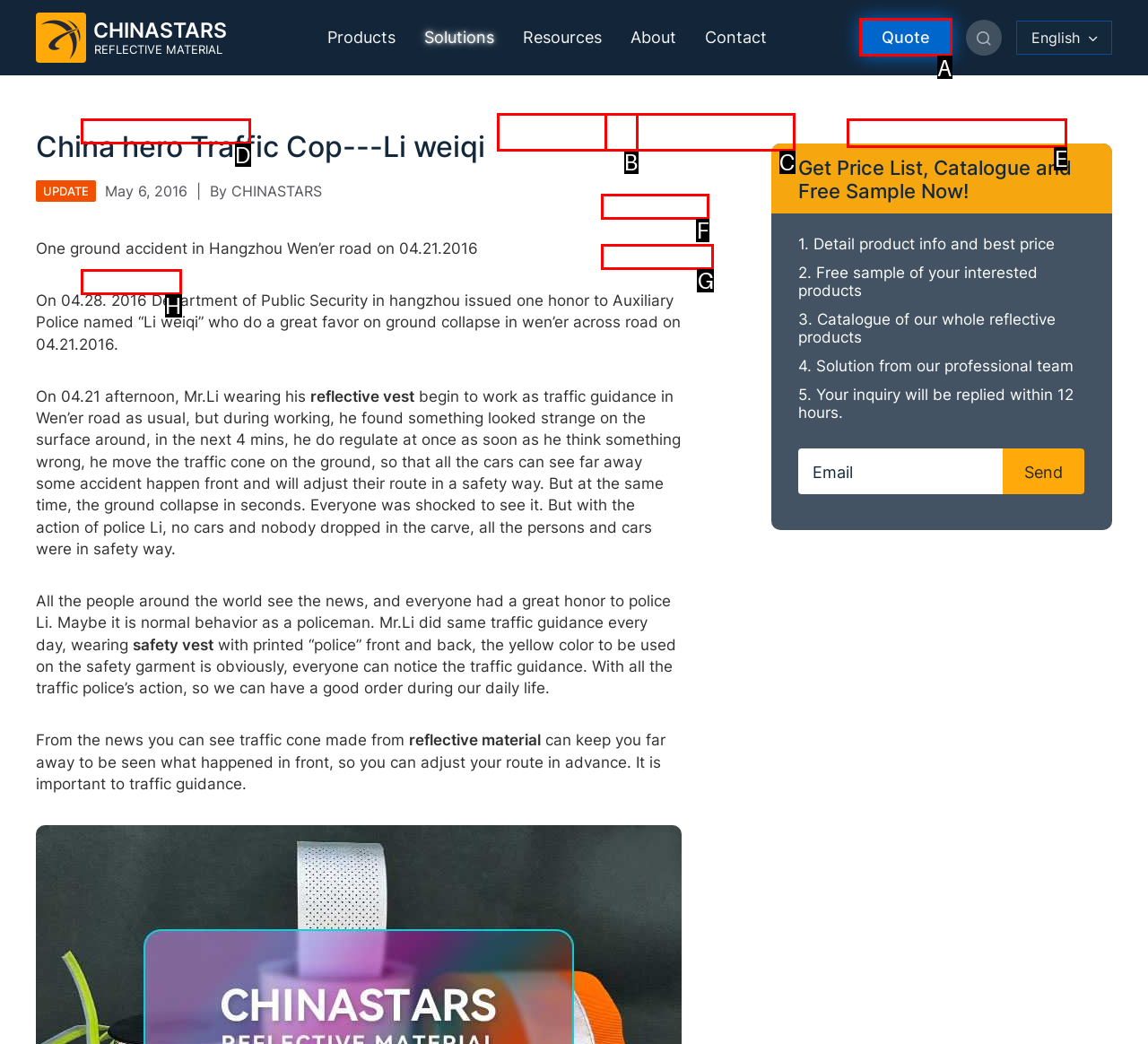Select the letter of the element you need to click to complete this task: Click the 'Quote' button
Answer using the letter from the specified choices.

A